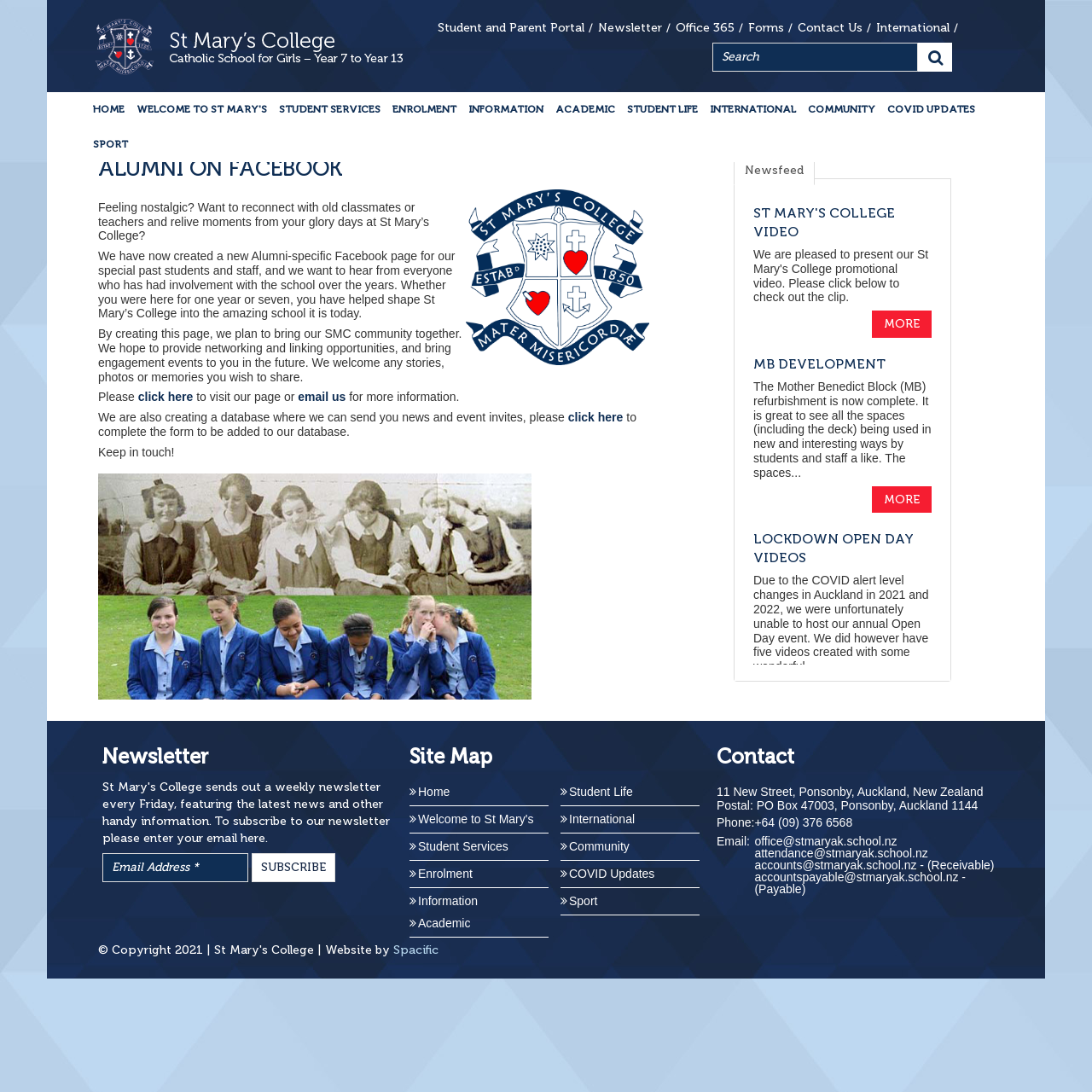Please locate the bounding box coordinates of the element that should be clicked to achieve the given instruction: "Click on the 'HOME' link".

[0.08, 0.084, 0.119, 0.116]